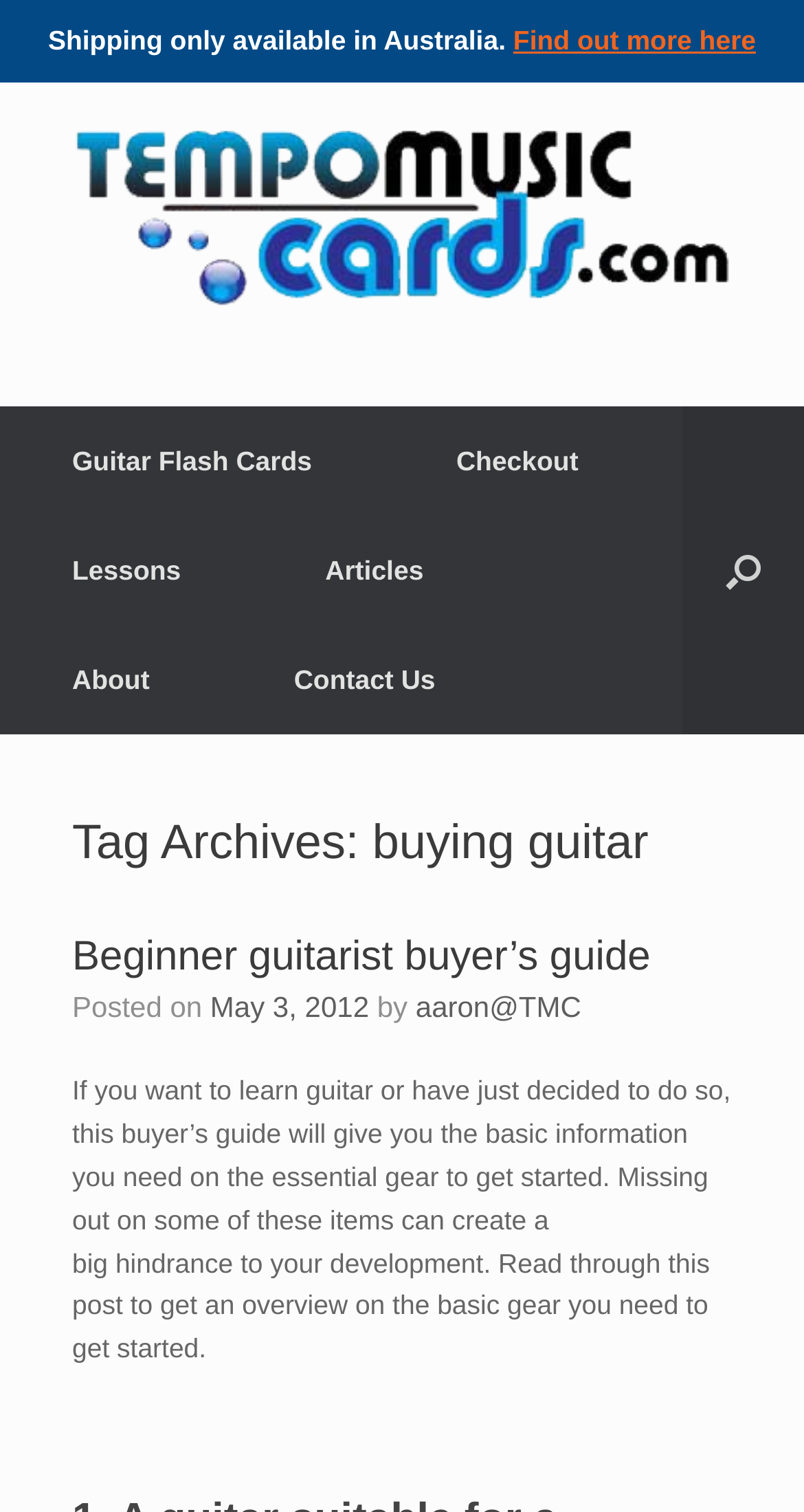Calculate the bounding box coordinates for the UI element based on the following description: "aria-label="Open the search"". Ensure the coordinates are four float numbers between 0 and 1, i.e., [left, top, right, bottom].

[0.849, 0.269, 1.0, 0.486]